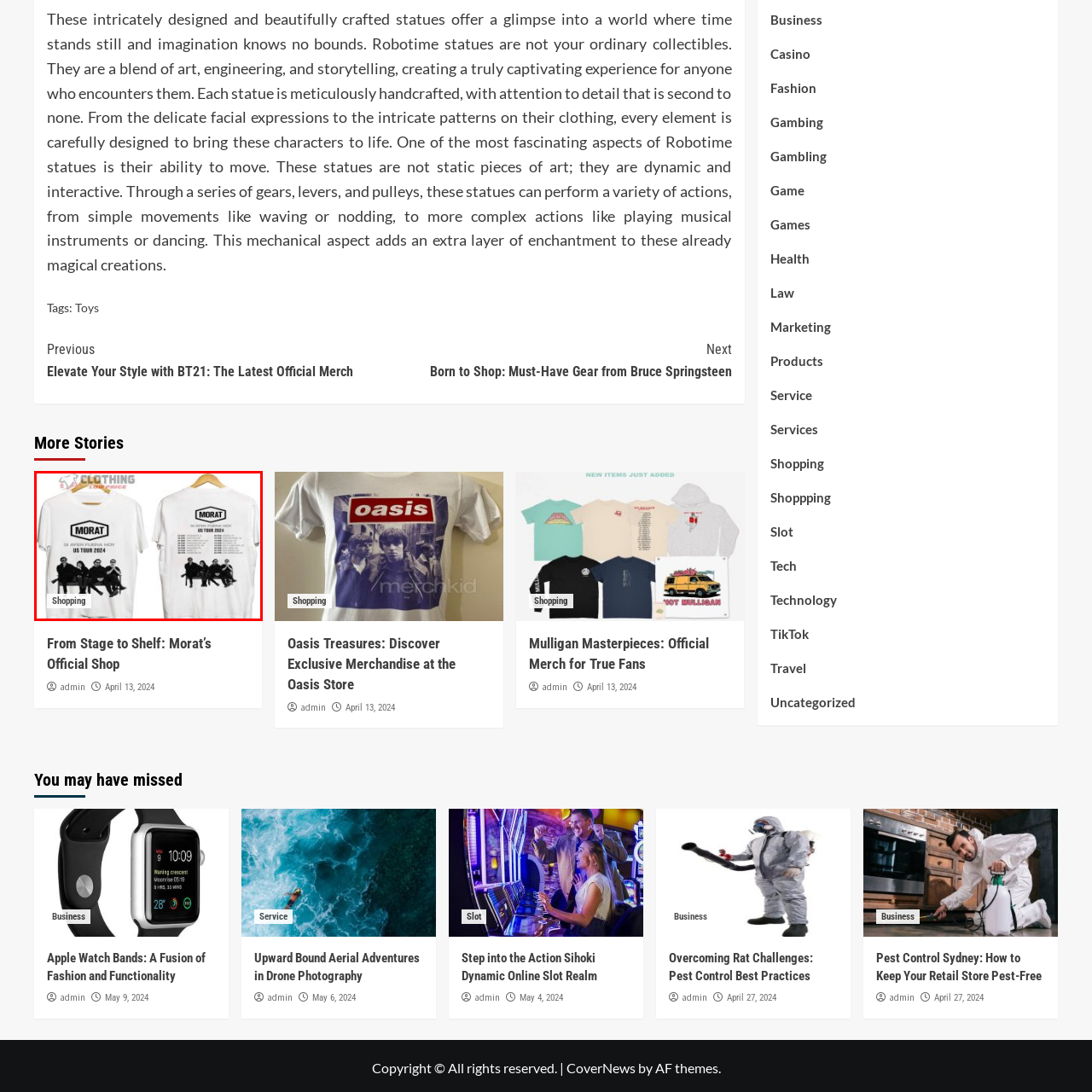Give an in-depth description of the picture inside the red marked area.

This image showcases a stylish white t-shirt featuring **Morat**, a popular music group known for their catchy tunes. The t-shirt displays a striking design with the group's name prominently featured on the front. The back lists details about their **US Tour 2024**, creating a perfect collectible for fans. The design captures the band in a relaxed pose, emphasizing their laid-back vibe, making it not just a piece of clothing but a testament to their musical journey. Below the image, there's a link labeled "Shopping," providing viewers the opportunity to purchase this trendy merchandise and own a piece of the band's legacy.